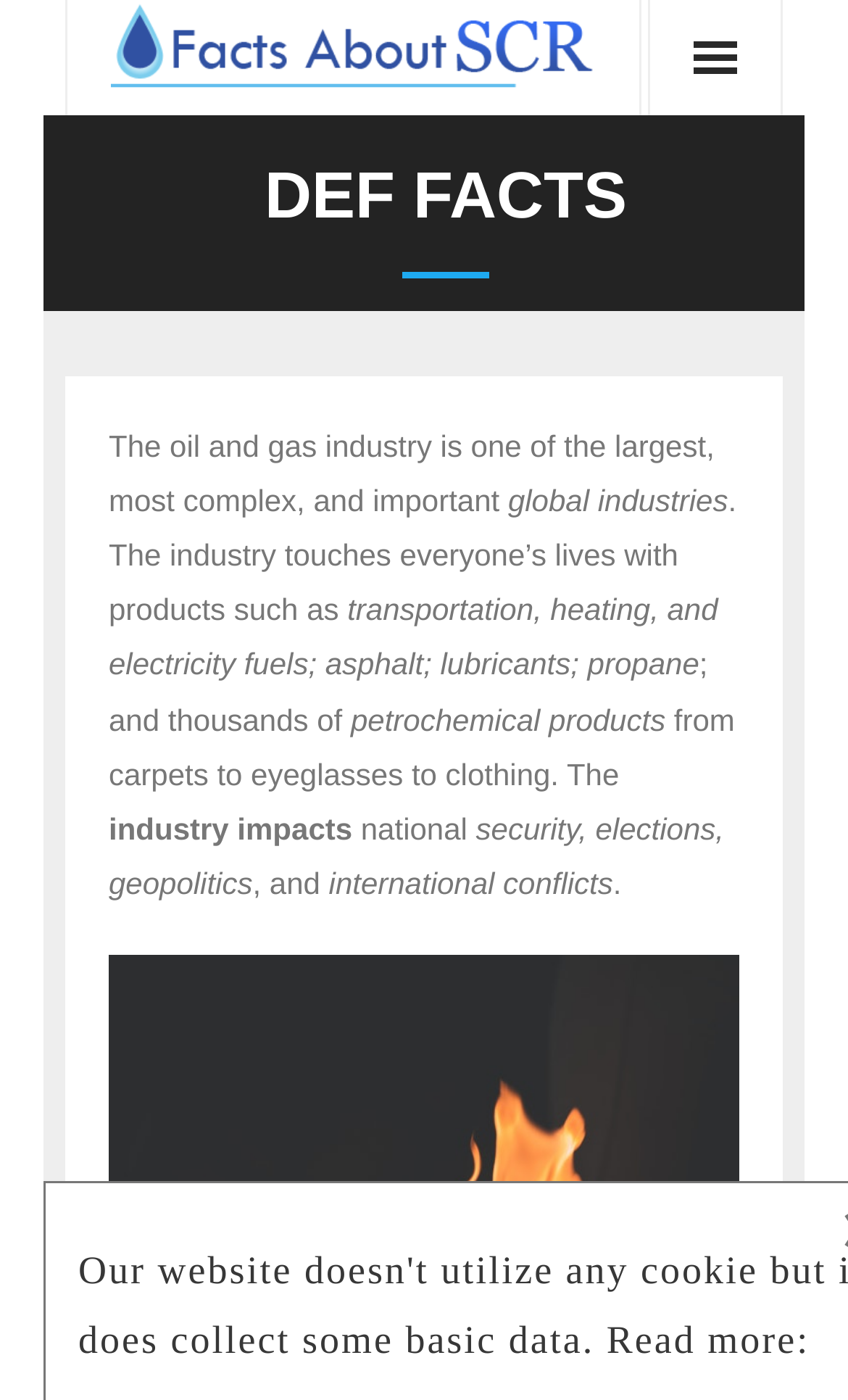What industry is described on this webpage? Please answer the question using a single word or phrase based on the image.

Oil and gas industry